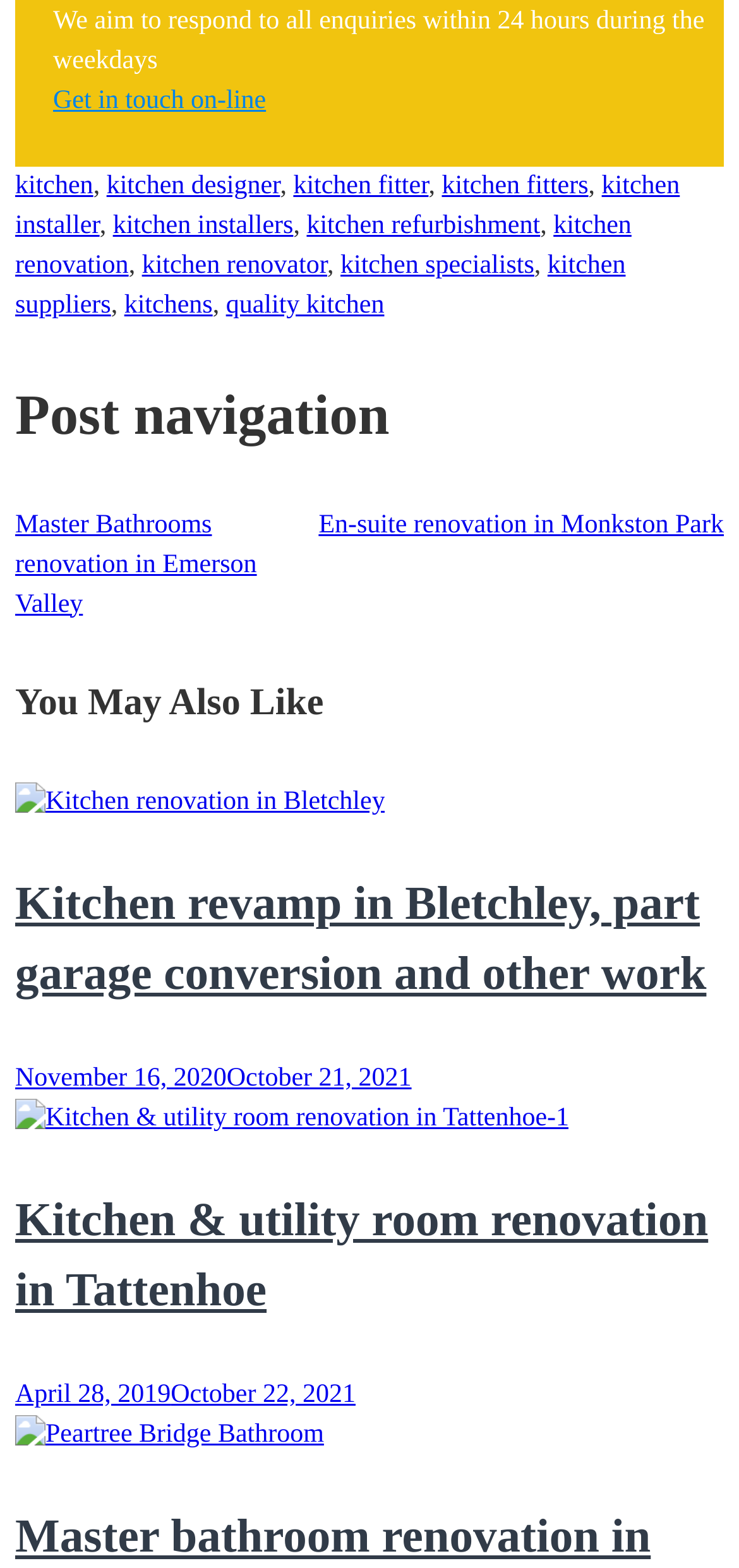Determine the bounding box coordinates of the target area to click to execute the following instruction: "Read post about En-suite renovation in Monkston Park."

[0.431, 0.326, 0.979, 0.344]